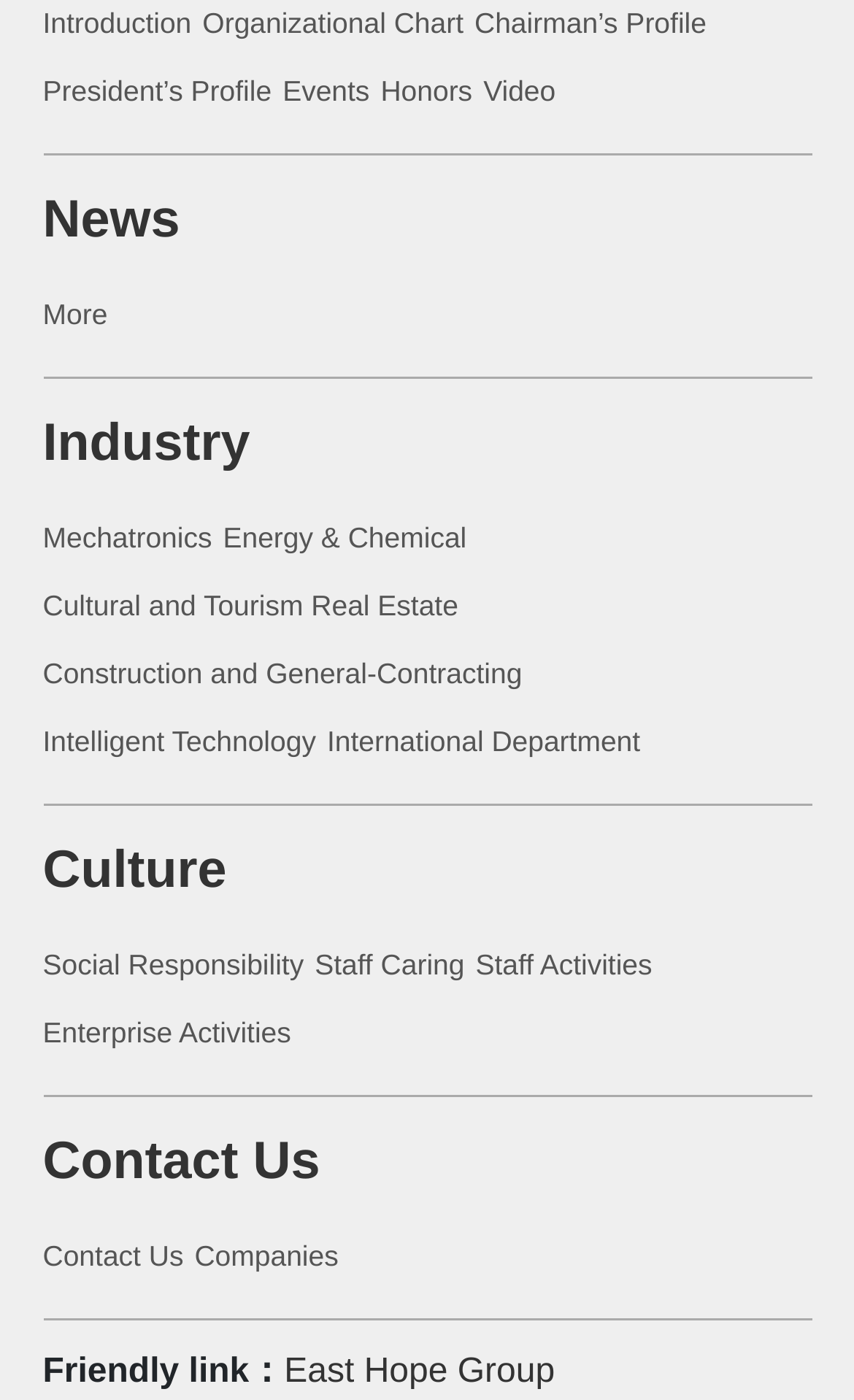Find the bounding box coordinates of the clickable area that will achieve the following instruction: "View President's Profile".

[0.05, 0.046, 0.318, 0.087]